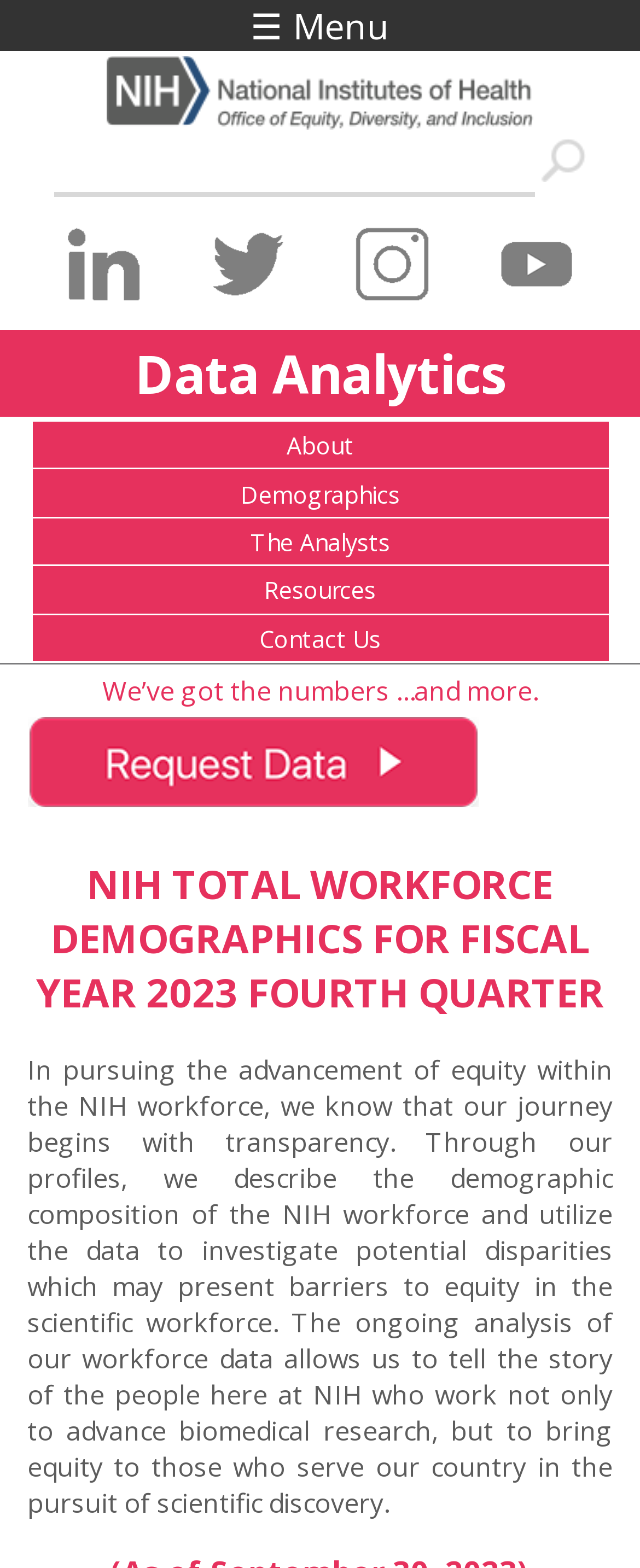Can you look at the image and give a comprehensive answer to the question:
What is the purpose of the data analytics?

I found the answer by reading the static text that describes the purpose of the data analytics, which is to 'investigate potential disparities which may present barriers to equity in the scientific workforce'.